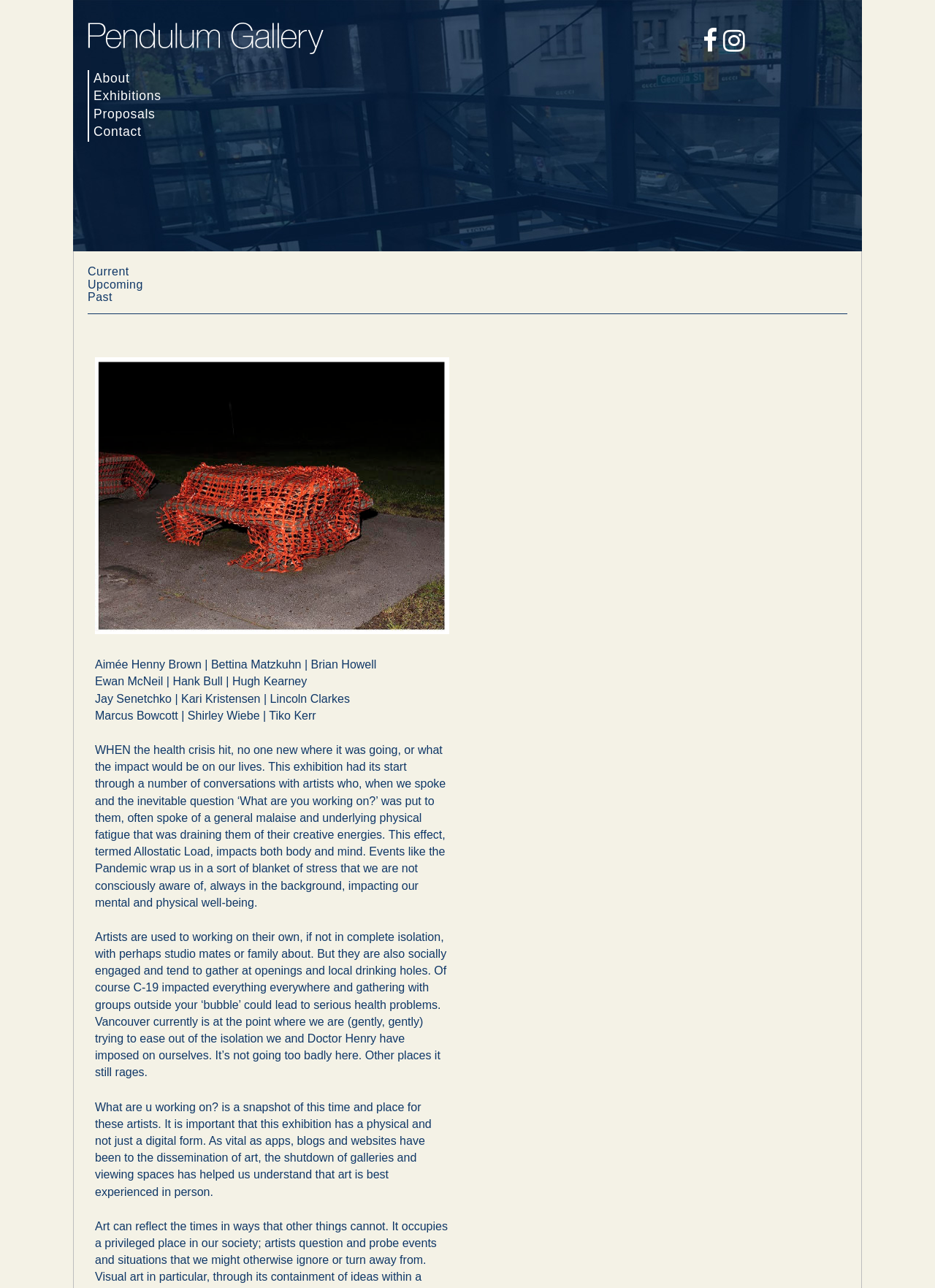Please identify the bounding box coordinates of the area I need to click to accomplish the following instruction: "Read the description of the exhibition".

[0.102, 0.577, 0.477, 0.705]